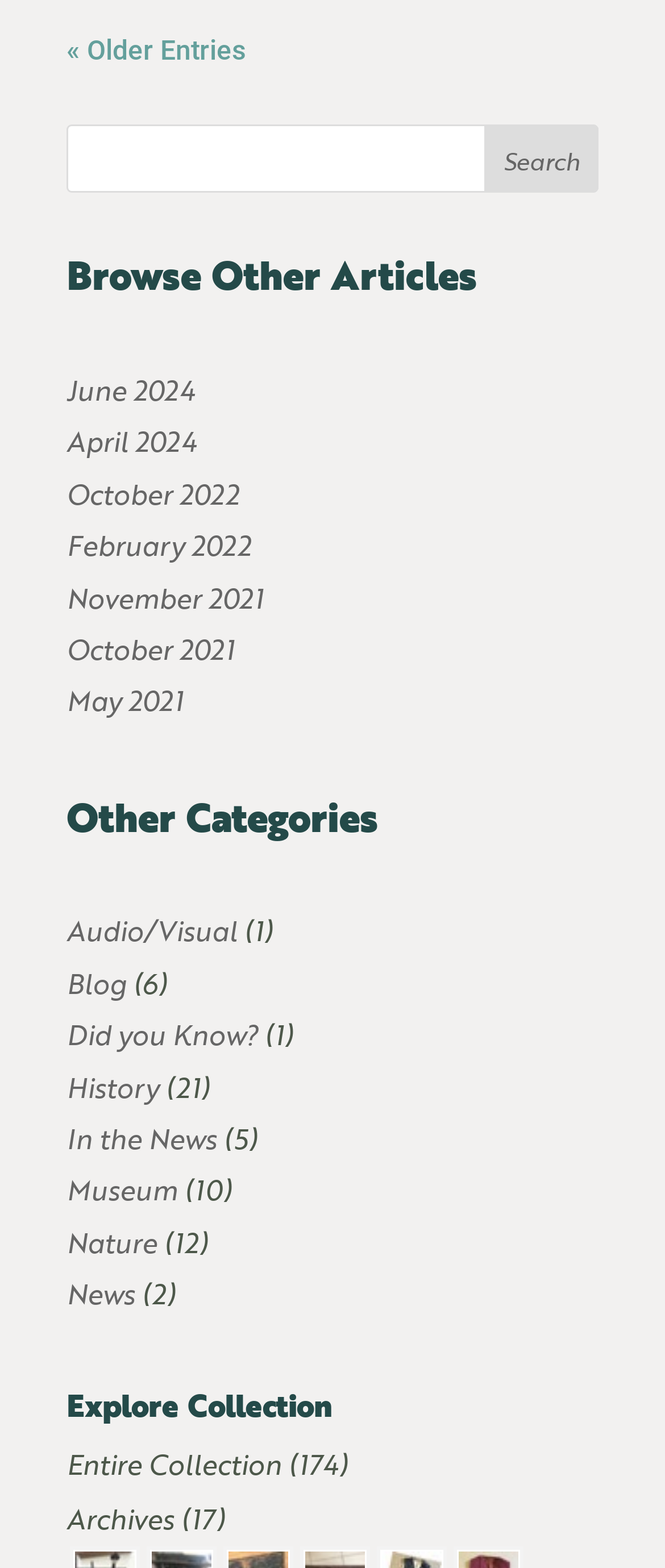What is the total number of articles in the 'Entire Collection'?
Refer to the screenshot and deliver a thorough answer to the question presented.

The 'Explore Collection' section lists two options: 'Entire Collection' and 'Archives'. The 'Entire Collection' option is labeled as having 174 articles.